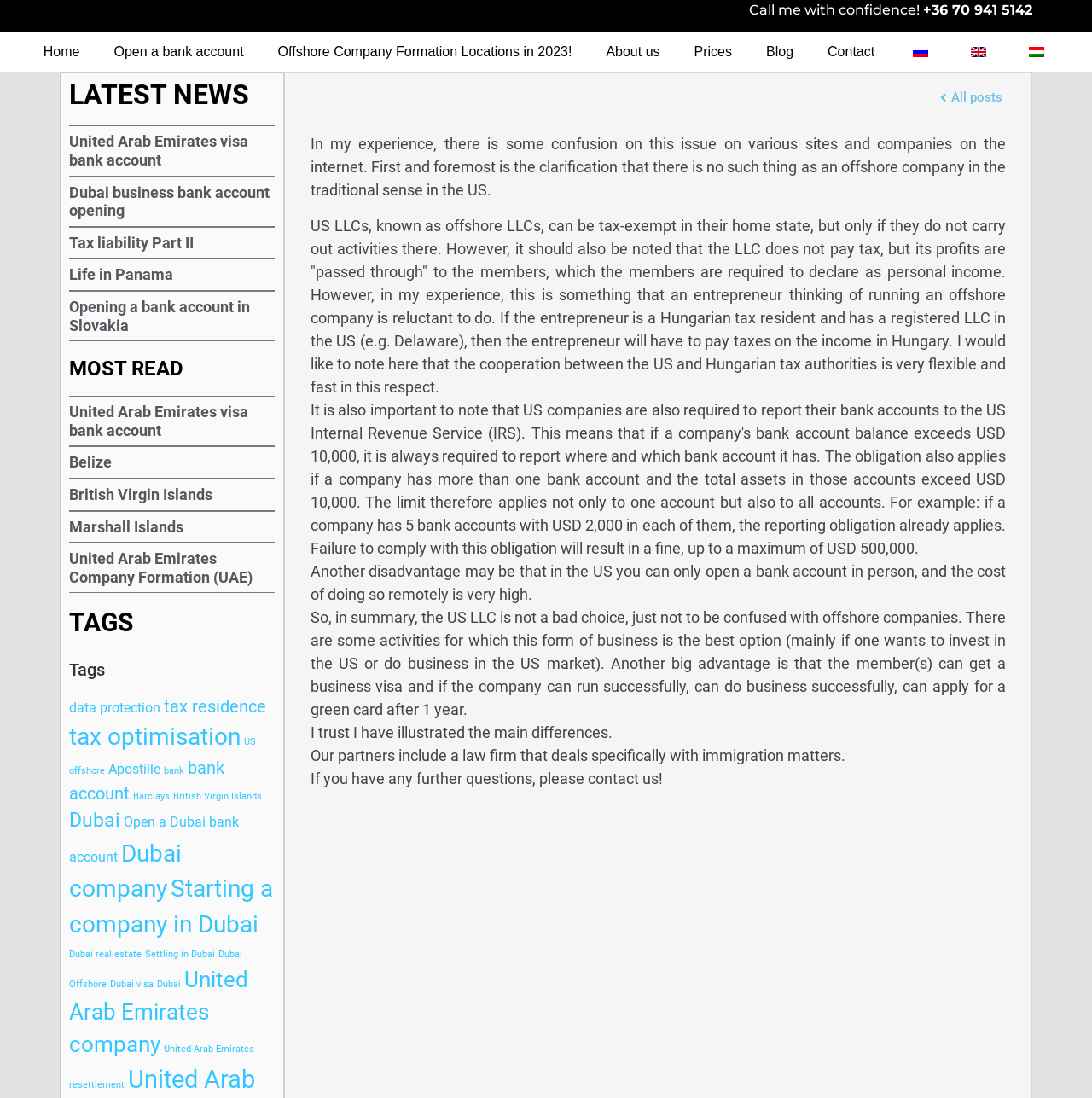What is the service offered by the company mentioned in the webpage?
Using the image as a reference, answer the question in detail.

I inferred this answer by looking at the links and headings on the webpage. The presence of links such as 'Open a bank account' and 'Offshore Company Formation Locations in 2023!' suggests that the company offers offshore company formation services.